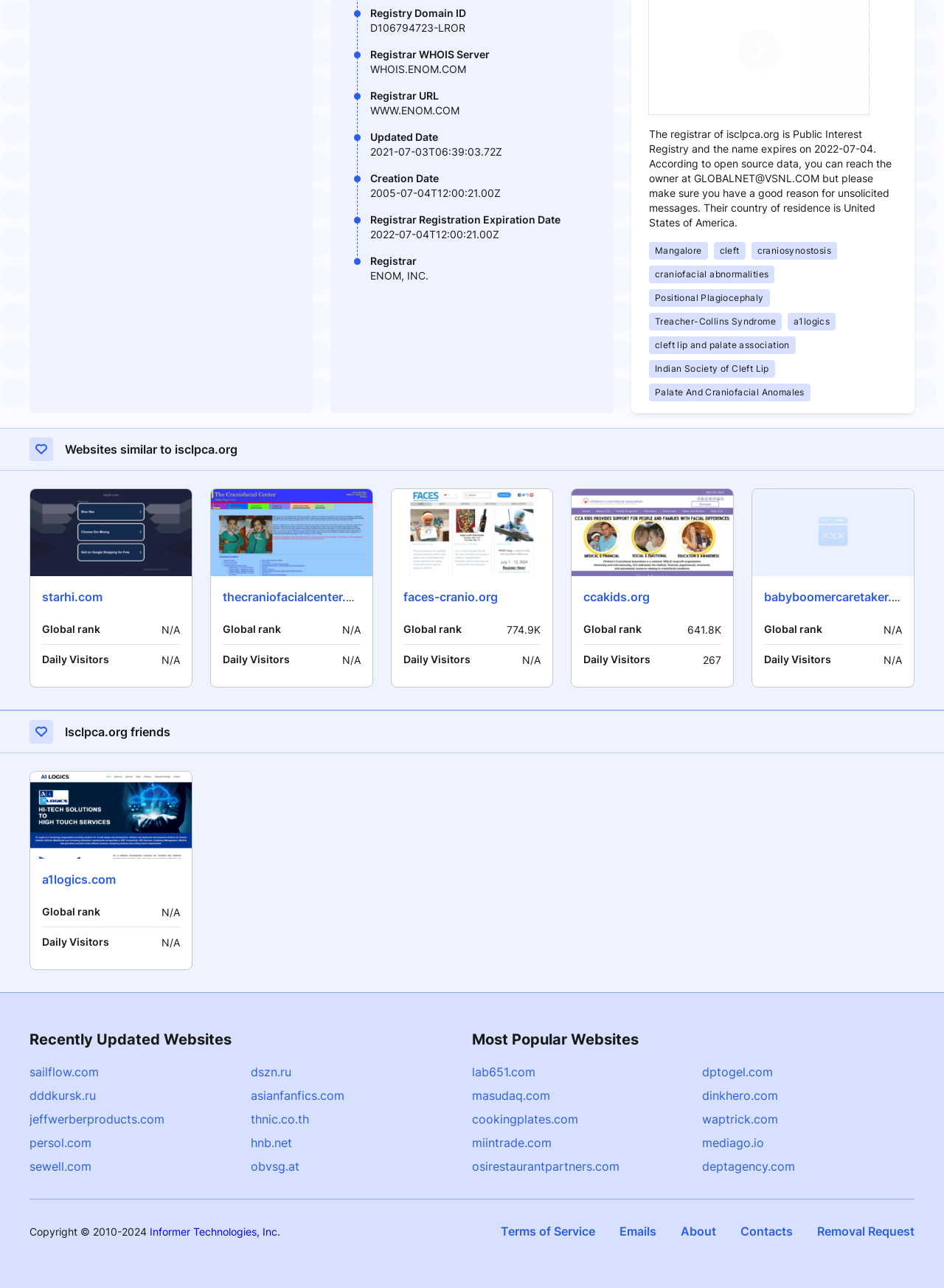Identify the coordinates of the bounding box for the element that must be clicked to accomplish the instruction: "go to faces-cranio.org".

[0.427, 0.458, 0.527, 0.469]